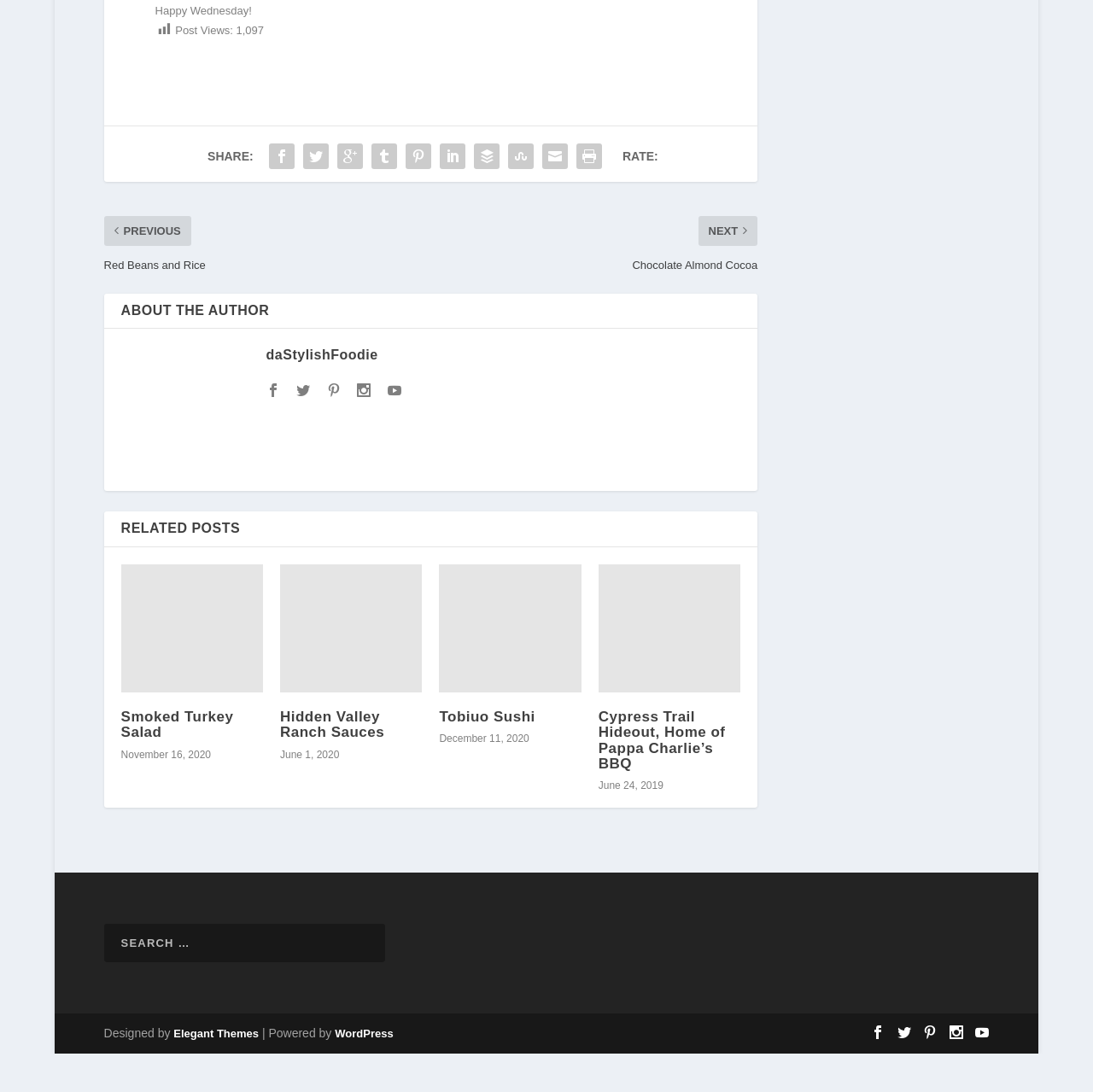Provide a one-word or one-phrase answer to the question:
What is the topic of the related post 'Smoked Turkey Salad'?

Smoked Turkey Salad